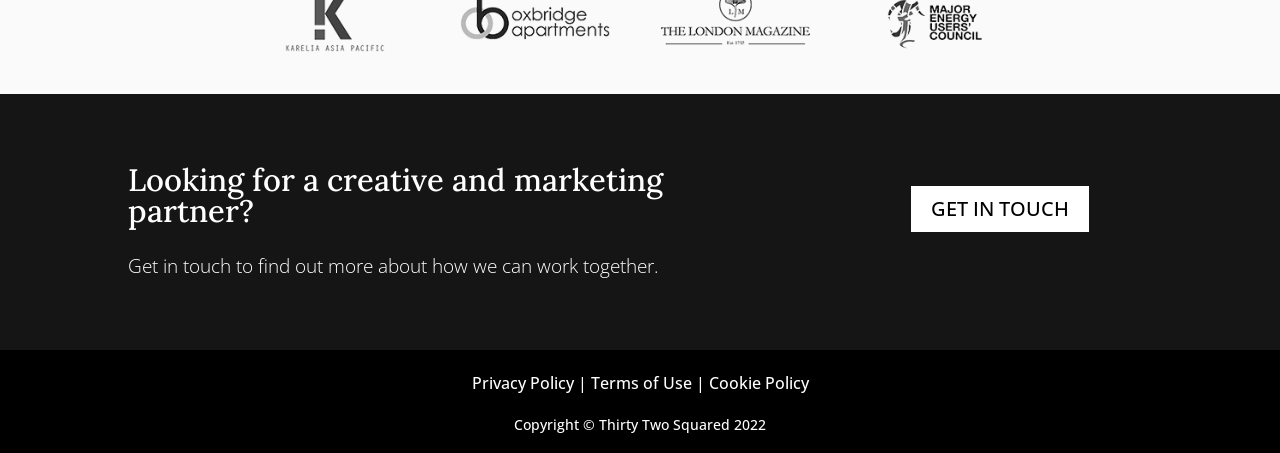What is the purpose of the 'GET IN TOUCH' button?
Answer the question based on the image using a single word or a brief phrase.

To find out more about working together